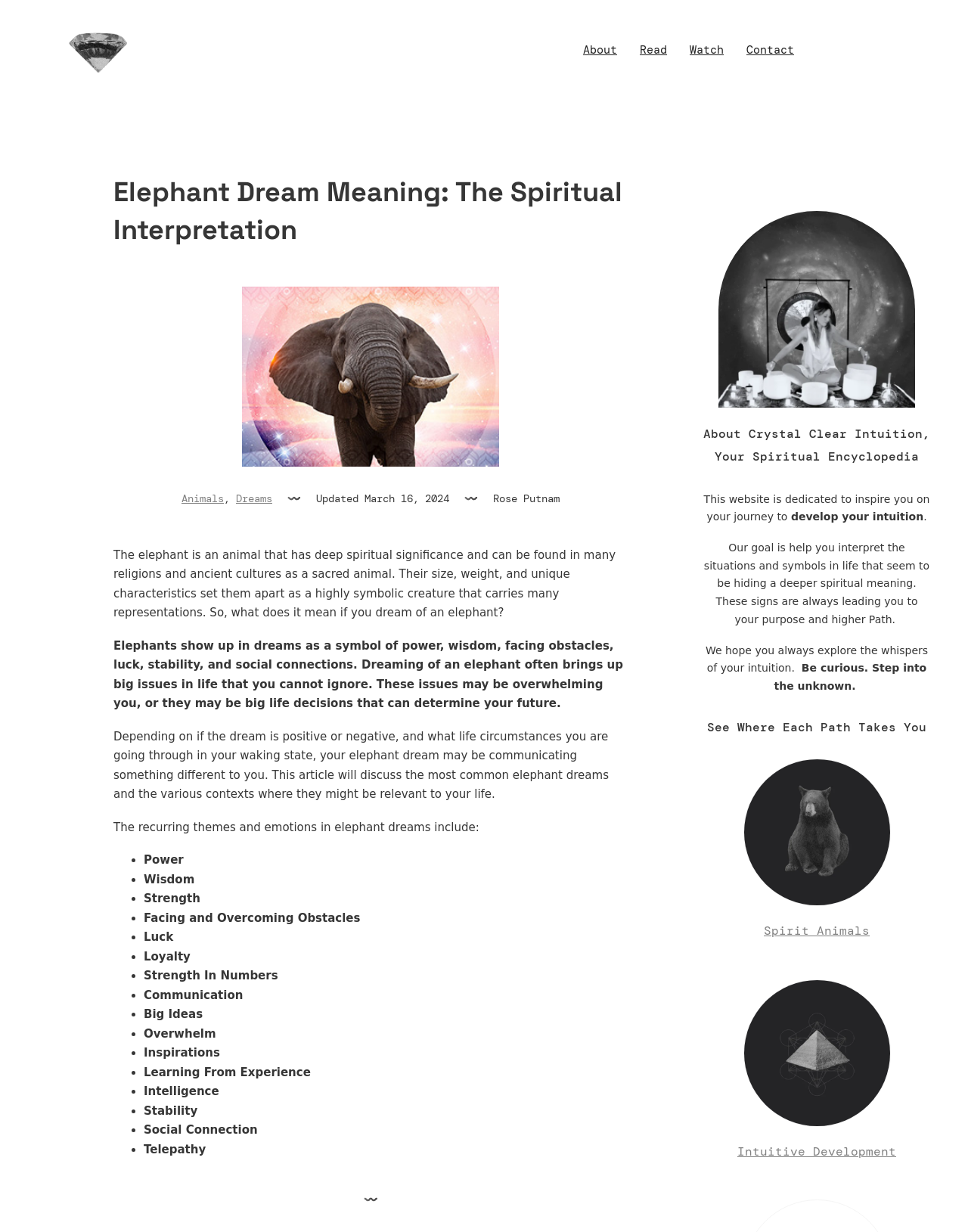Please find the bounding box coordinates of the clickable region needed to complete the following instruction: "learn about Crystal Clear Intuition". The bounding box coordinates must consist of four float numbers between 0 and 1, i.e., [left, top, right, bottom].

[0.727, 0.331, 0.961, 0.398]